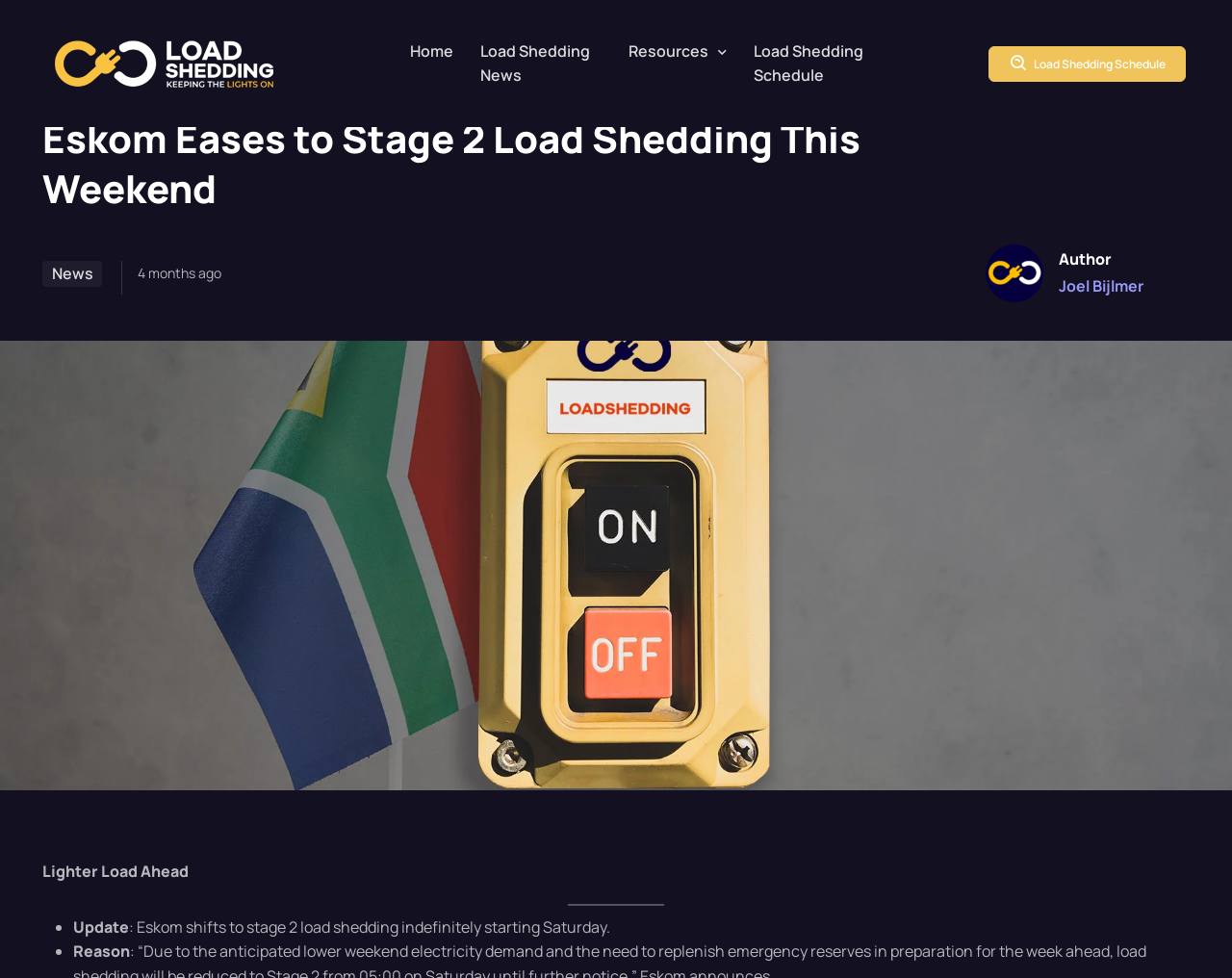Bounding box coordinates are specified in the format (top-left x, top-left y, bottom-right x, bottom-right y). All values are floating point numbers bounded between 0 and 1. Please provide the bounding box coordinate of the region this sentence describes: Load Shedding Schedule

[0.802, 0.047, 0.962, 0.083]